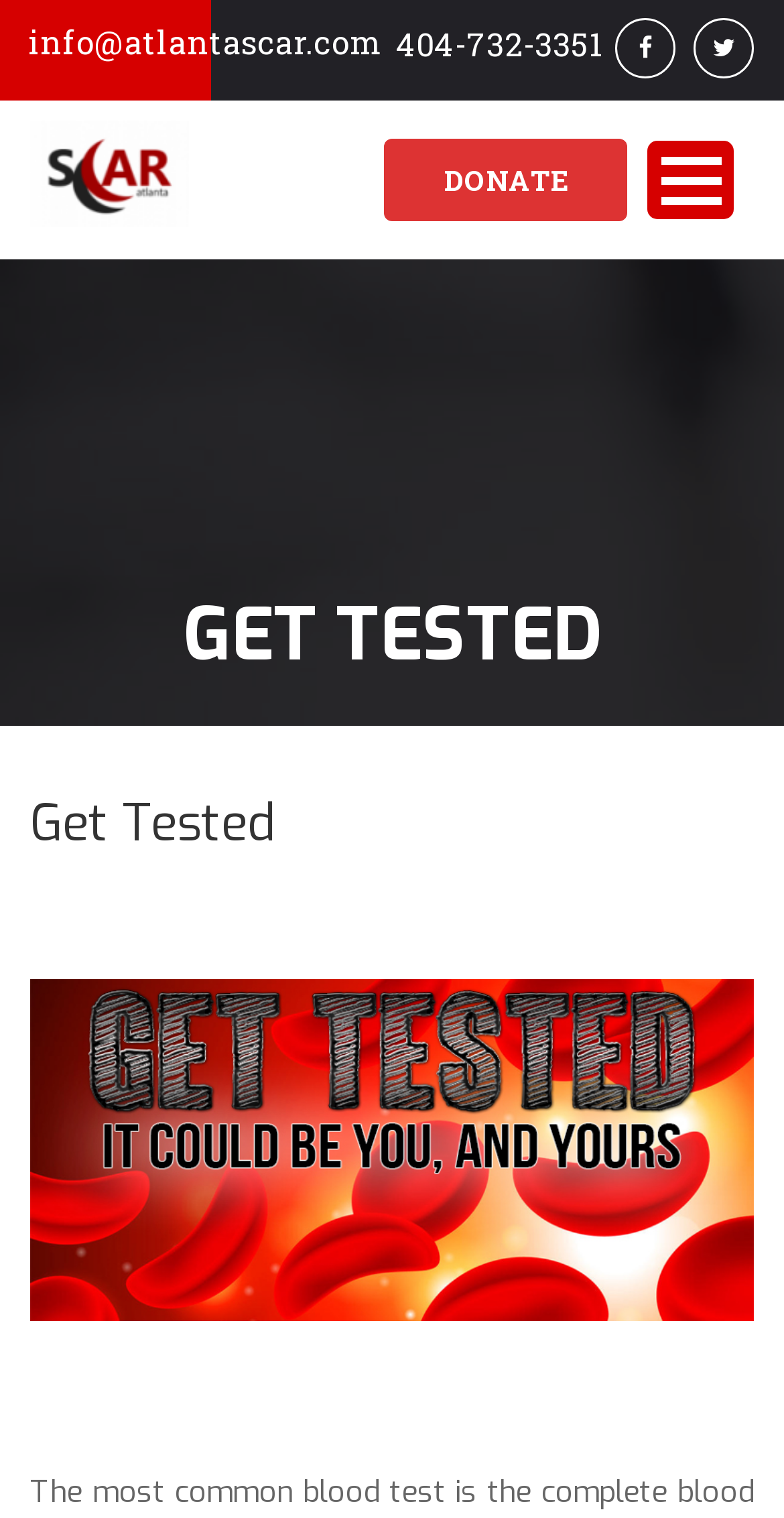Predict the bounding box of the UI element that fits this description: "Tax News Update".

None